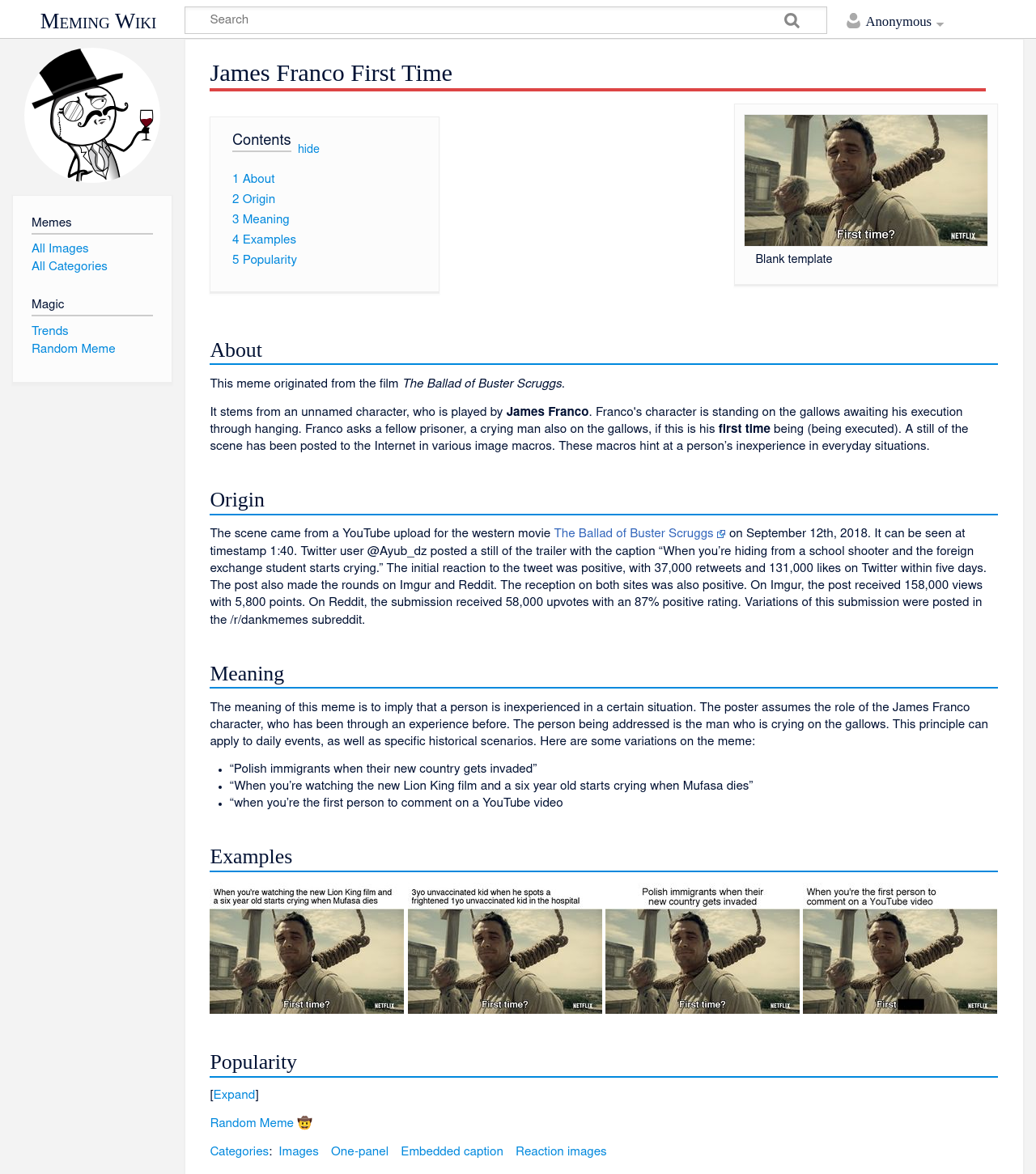Answer the question with a brief word or phrase:
What is the name of the character played by James Franco in the movie?

Unnamed character